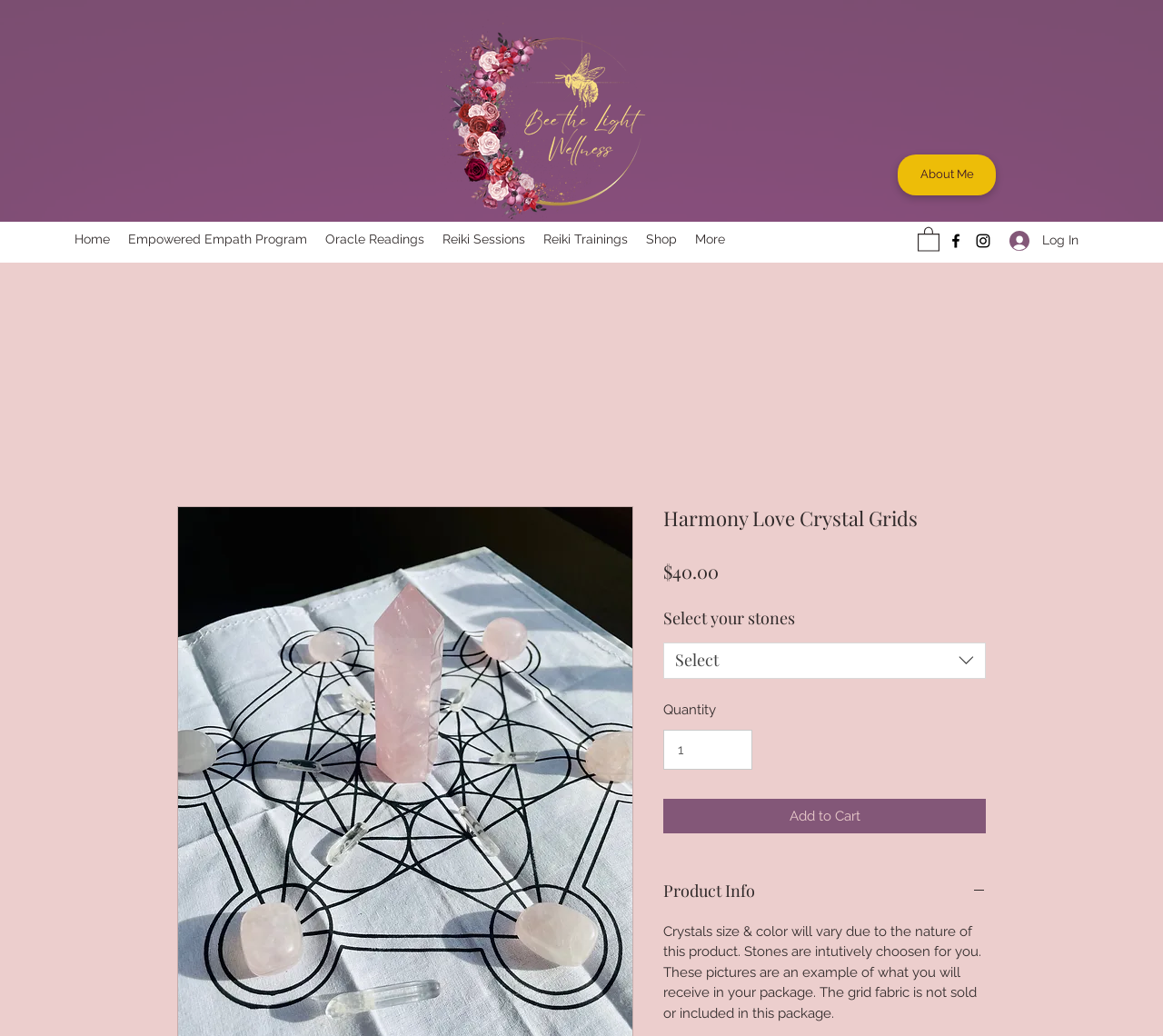Give a concise answer using only one word or phrase for this question:
What is the minimum value of the 'Quantity' spinbutton?

1